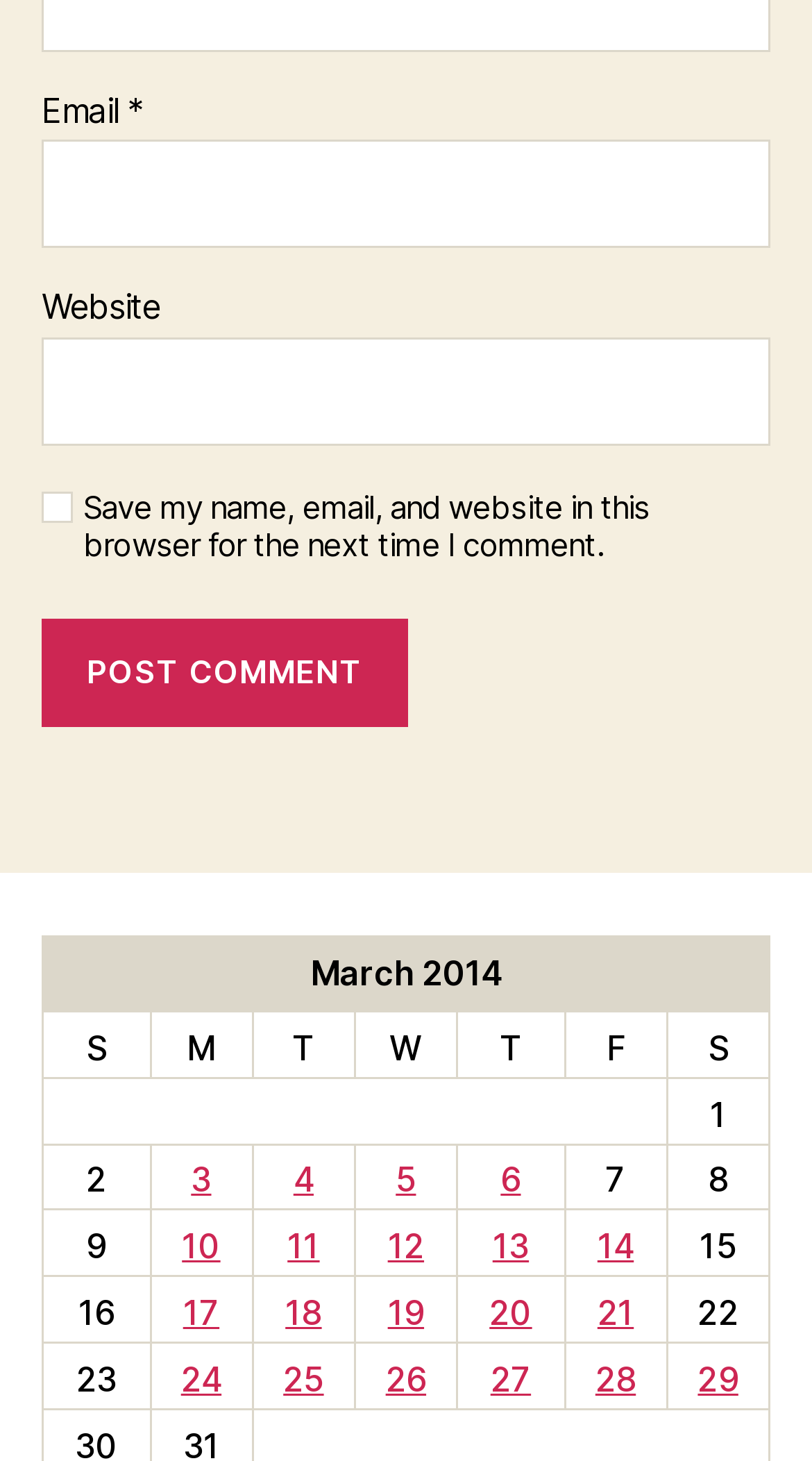Locate the bounding box of the UI element with the following description: "parent_node: Website name="url"".

[0.051, 0.231, 0.949, 0.305]